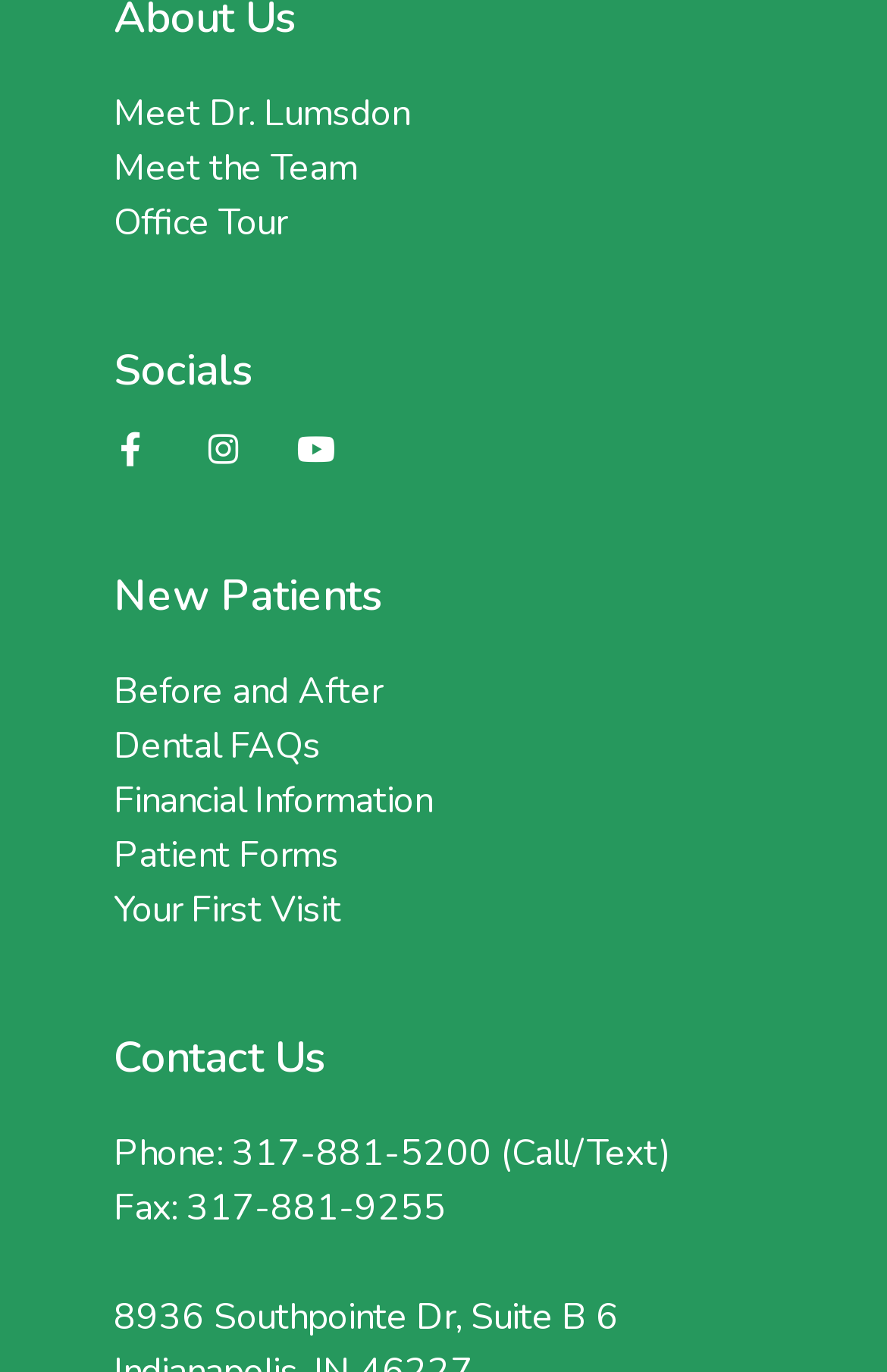Please indicate the bounding box coordinates for the clickable area to complete the following task: "Visit the Facebook page". The coordinates should be specified as four float numbers between 0 and 1, i.e., [left, top, right, bottom].

[0.108, 0.303, 0.185, 0.353]